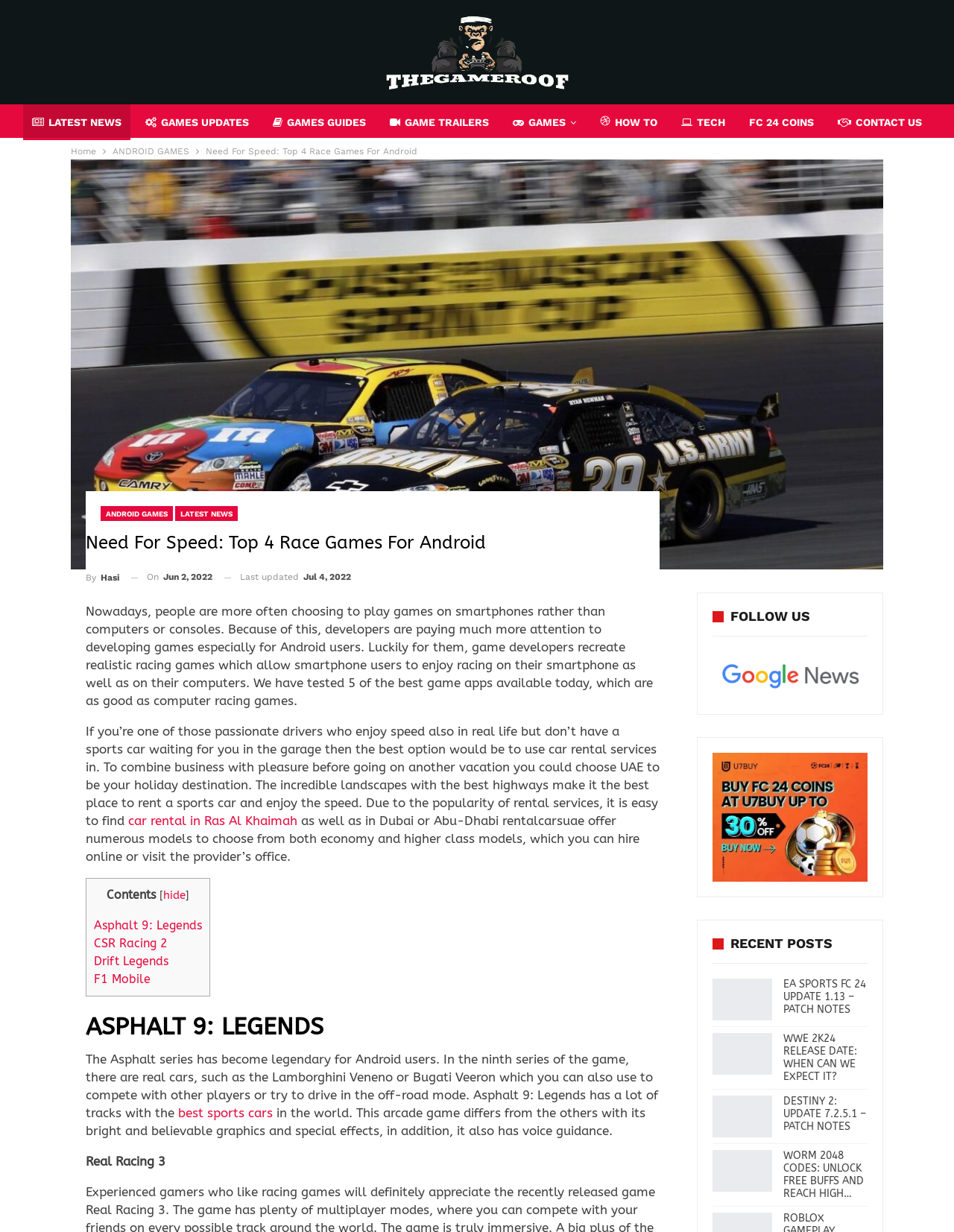What is the purpose of the 'FOLLOW US' section?
Look at the image and respond with a one-word or short-phrase answer.

To follow the website on Google News